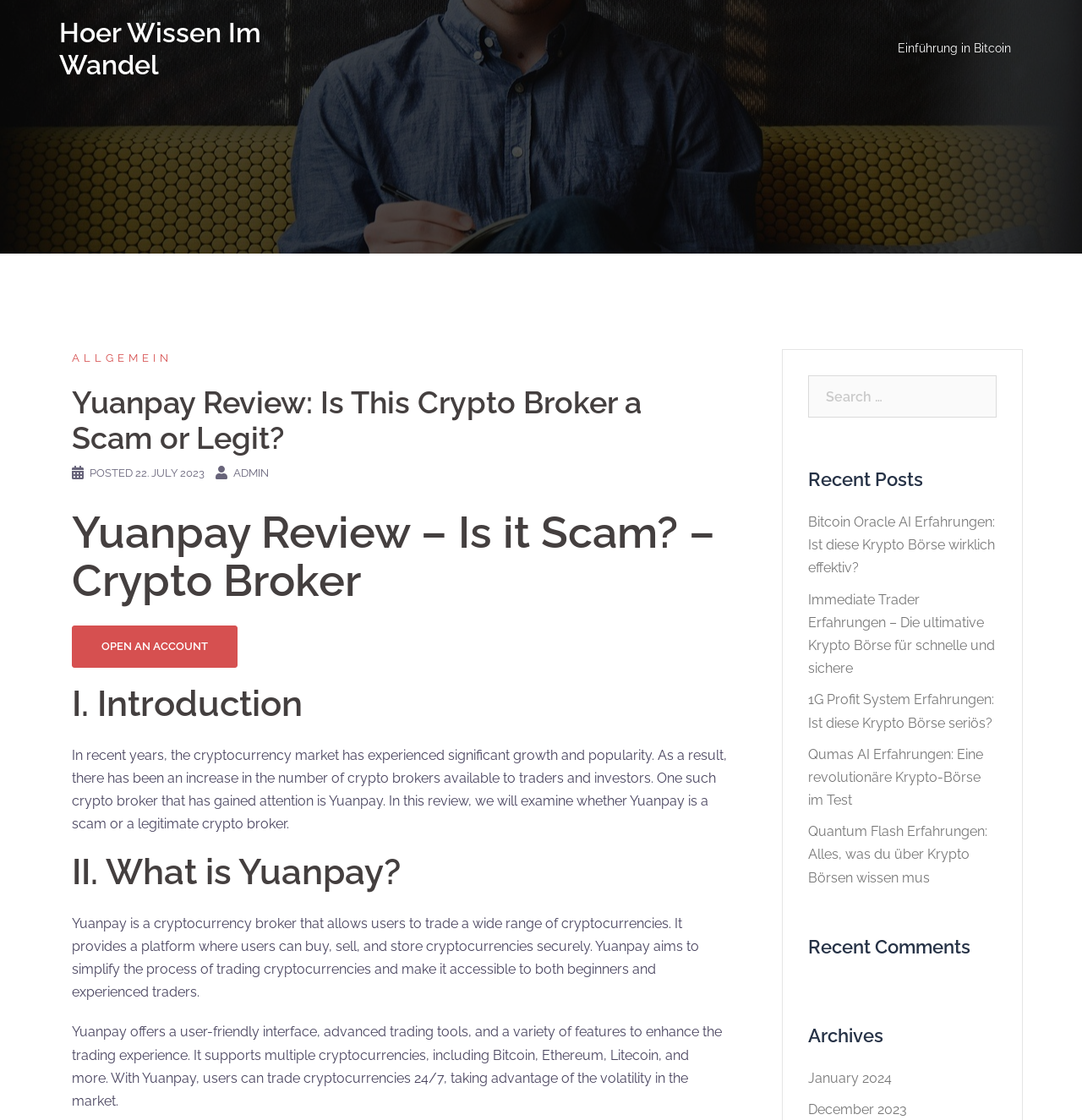What is the text of the webpage's headline?

Hoer Wissen Im Wandel